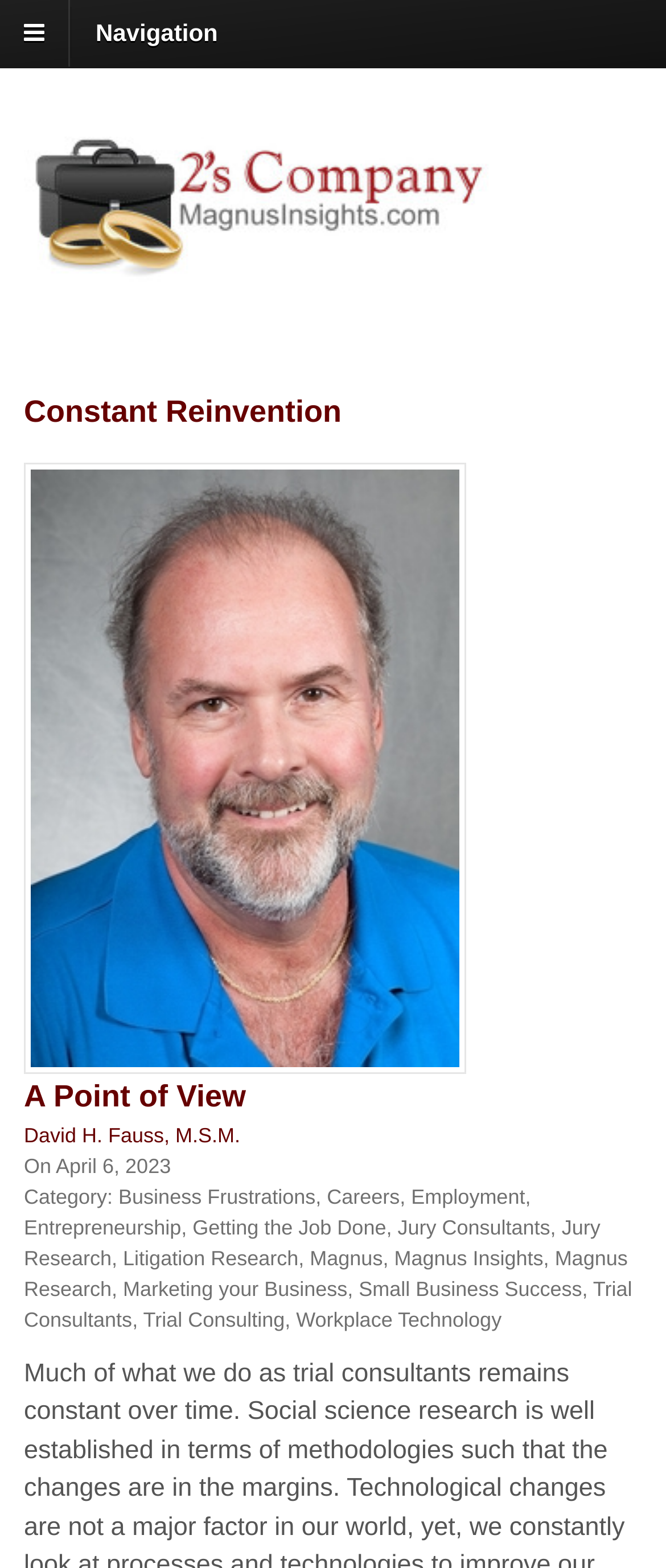Refer to the screenshot and answer the following question in detail:
What is the name of the company?

The company name can be found in the link element with the text '2's Company - MagnusInsights.com' which is located at the top of the webpage, indicating that it is the company's website.